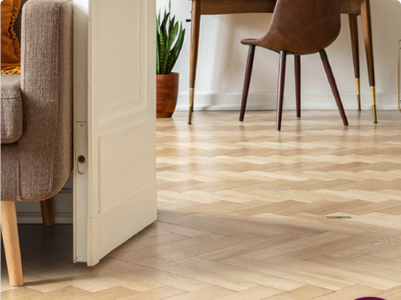Provide a one-word or short-phrase answer to the question:
What is the purpose of the wooden desk?

Workspace